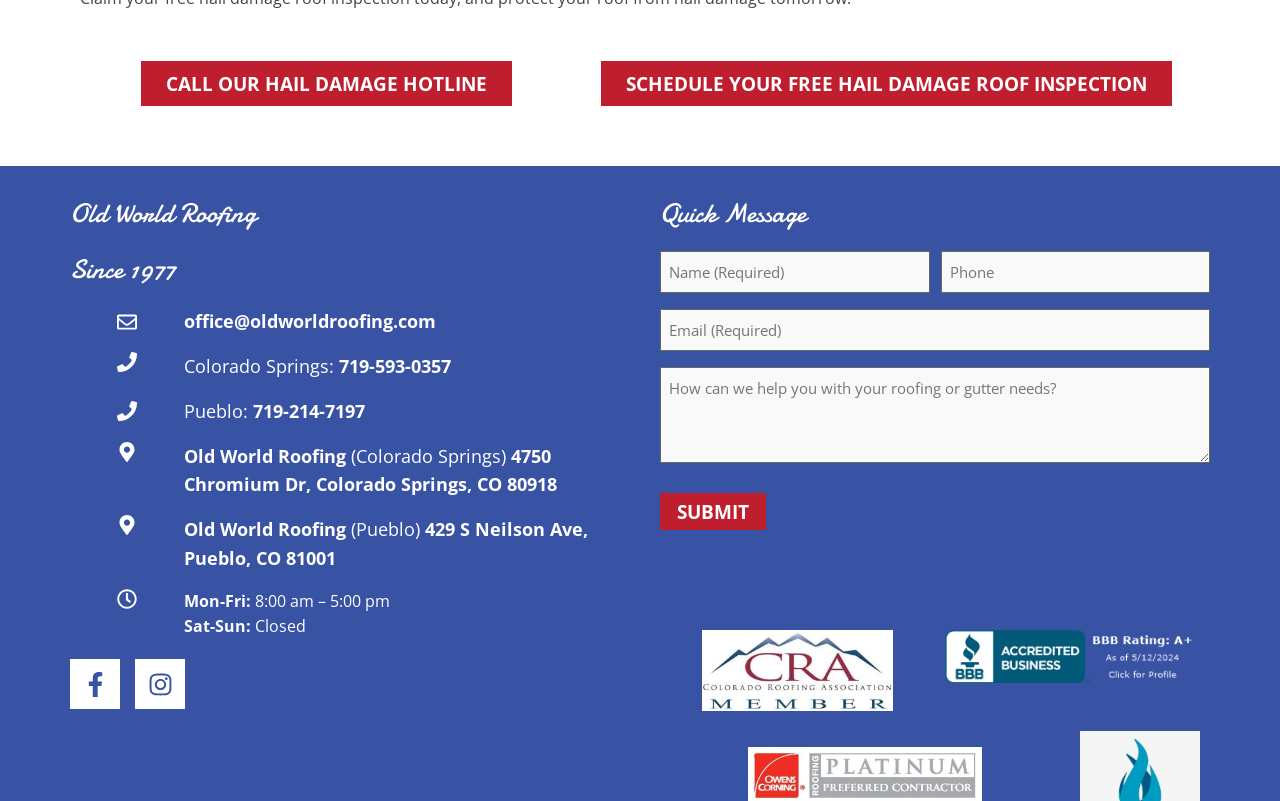Can you pinpoint the bounding box coordinates for the clickable element required for this instruction: "Submit the quick message form"? The coordinates should be four float numbers between 0 and 1, i.e., [left, top, right, bottom].

[0.516, 0.615, 0.598, 0.661]